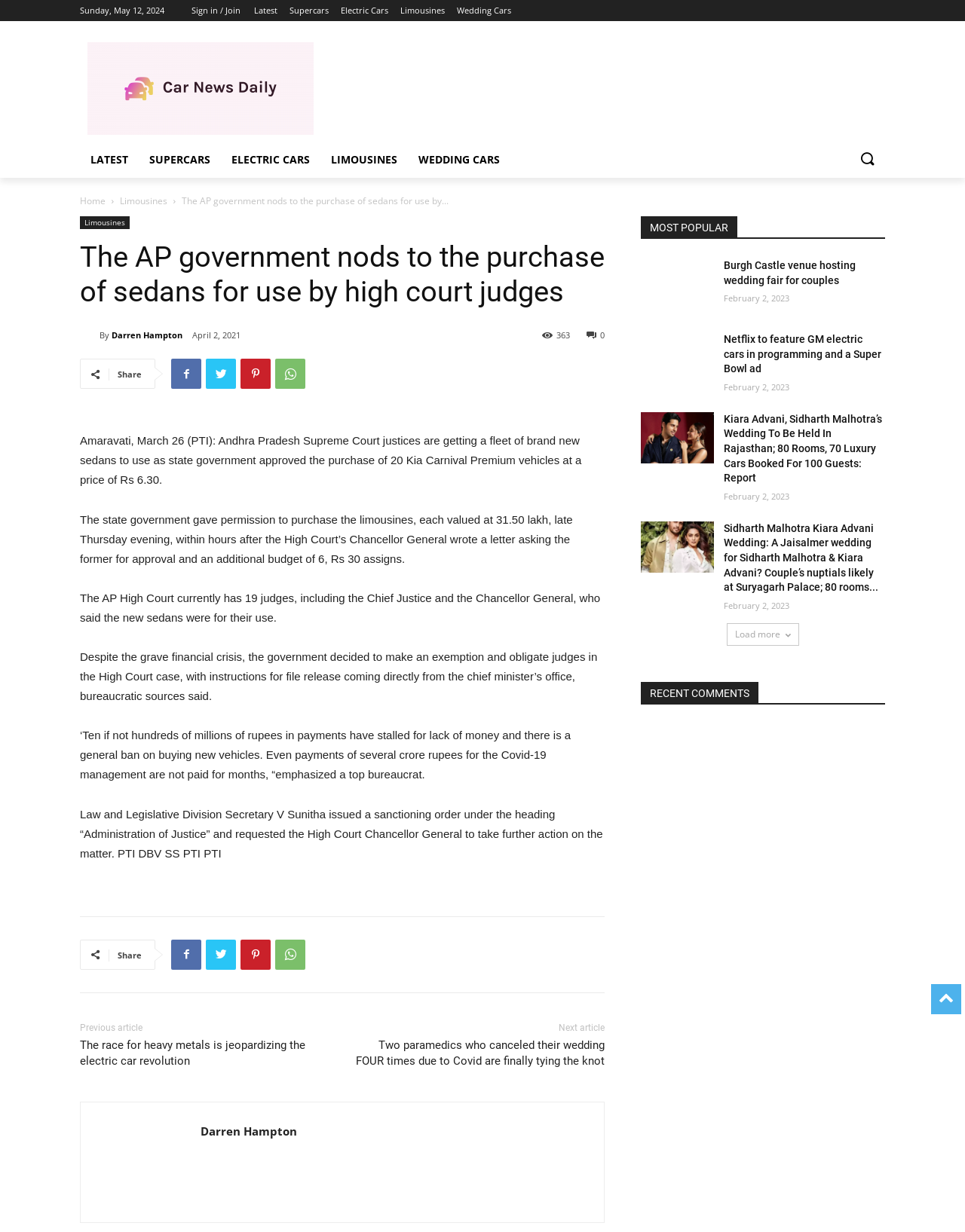Identify the bounding box coordinates for the element that needs to be clicked to fulfill this instruction: "Contact TDPel Media". Provide the coordinates in the format of four float numbers between 0 and 1: [left, top, right, bottom].

None